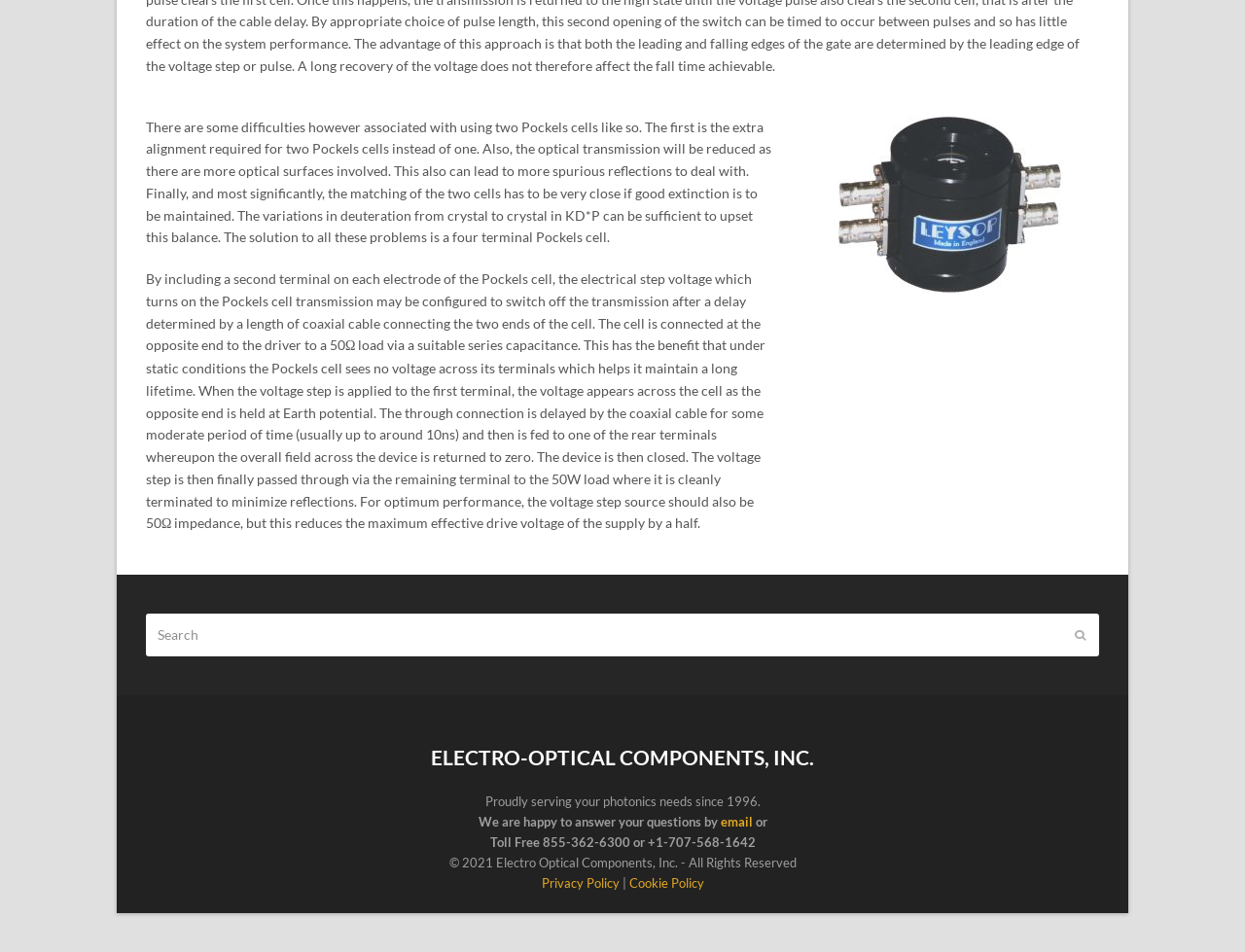What is the impedance of the voltage step source?
Please give a detailed and elaborate answer to the question based on the image.

The text on the webpage states that 'the voltage step source should also be 50Ω impedance', indicating that the impedance of the voltage step source is 50.